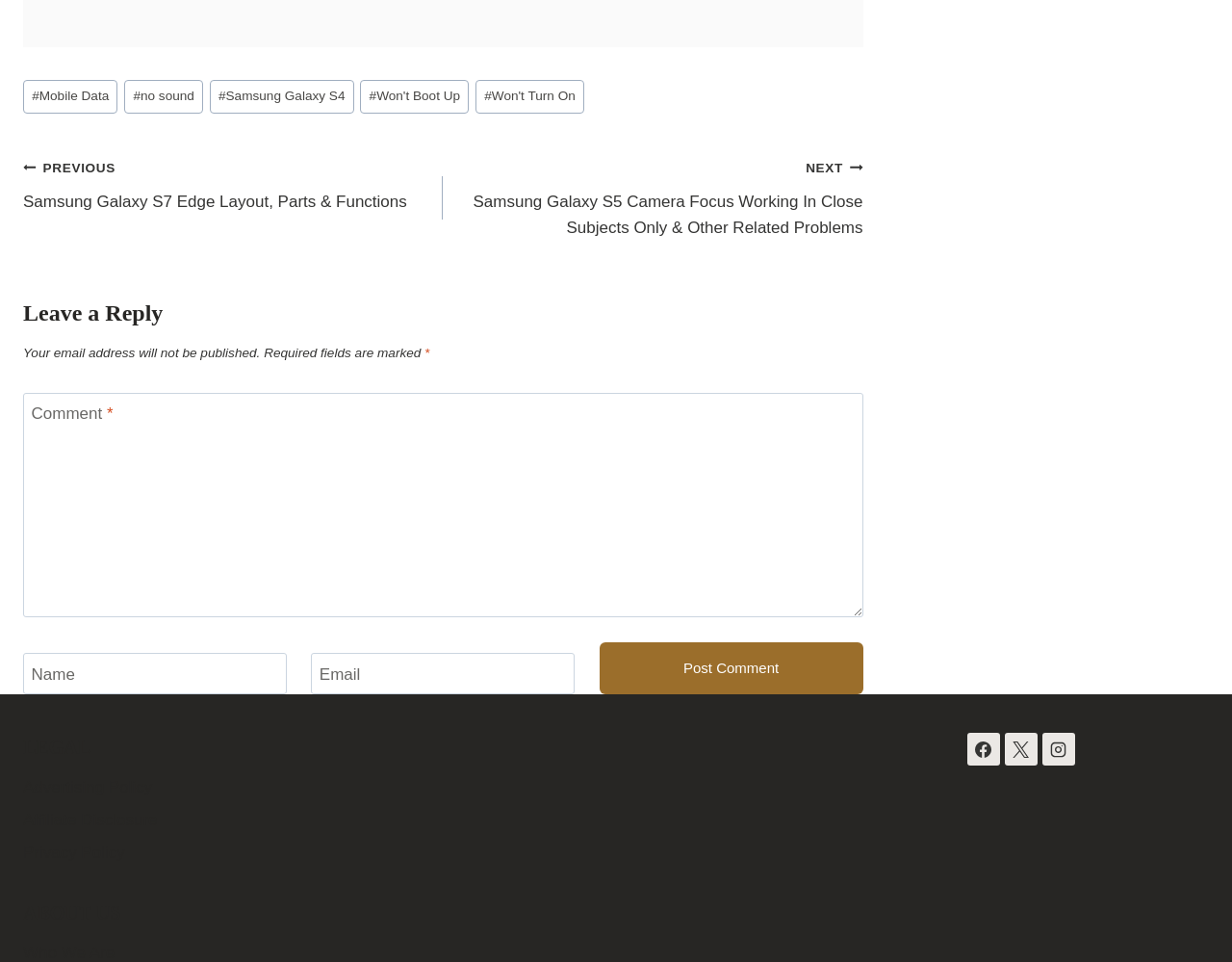Refer to the image and provide a thorough answer to this question:
What type of links are listed in the footer?

The footer section contains links related to legal information, such as 'Advertising Policy', 'Affiliate Disclosure', and 'Privacy Policy', as well as links related to the website's about us section, including social media links to Facebook and Instagram.